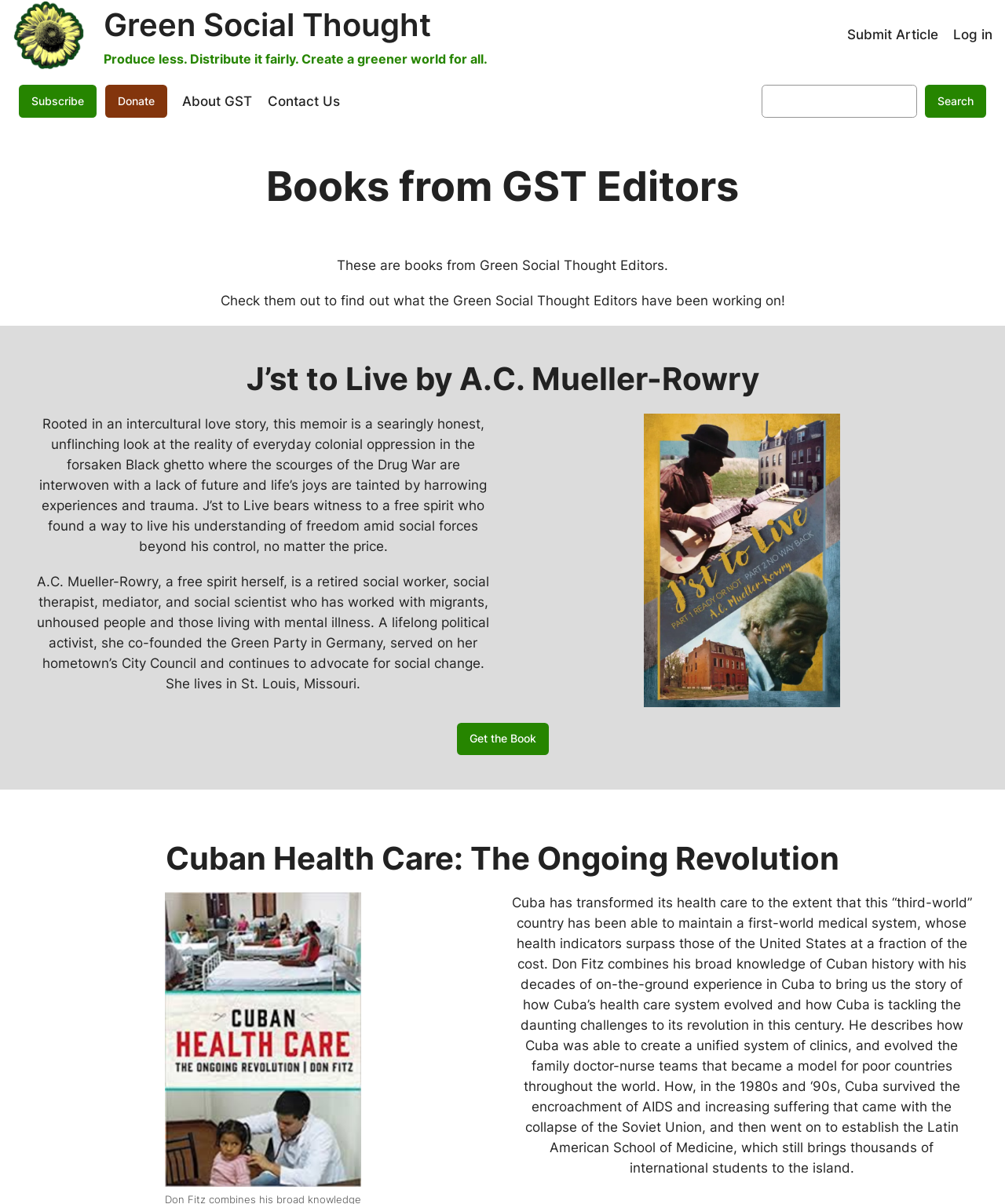For the following element description, predict the bounding box coordinates in the format (top-left x, top-left y, bottom-right x, bottom-right y). All values should be floating point numbers between 0 and 1. Description: click to read

None